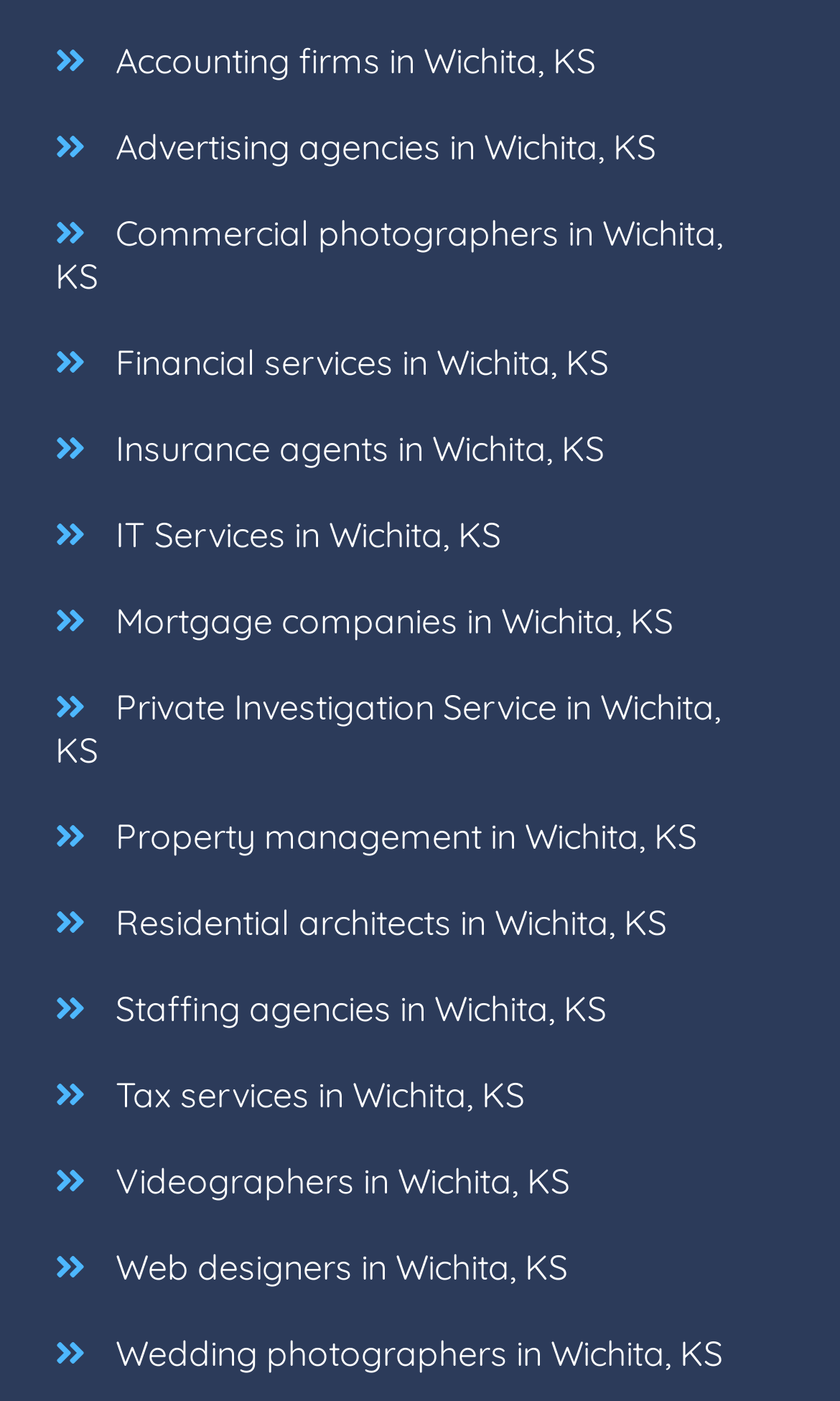Respond to the question with just a single word or phrase: 
What is the first type of business listed?

Accounting firms